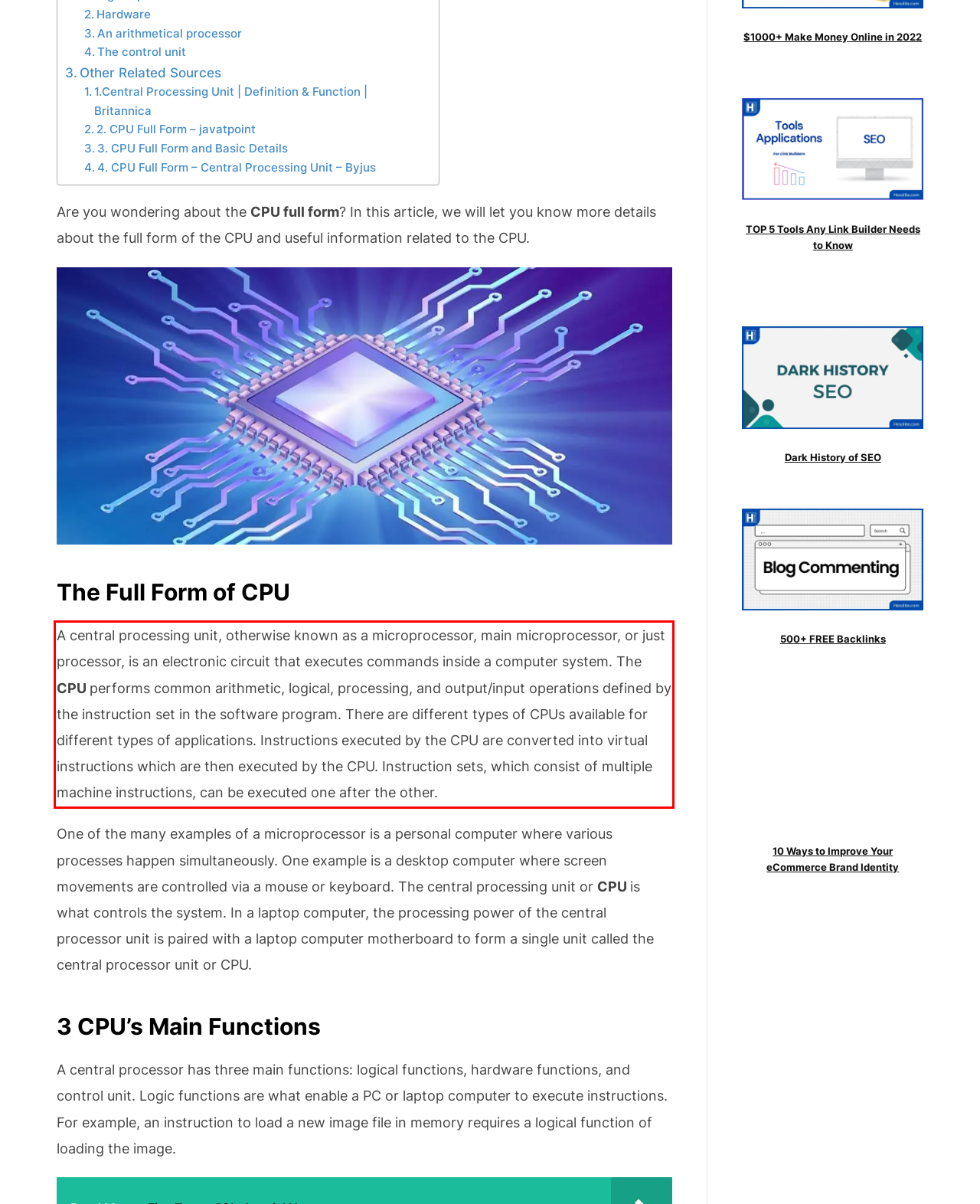Using the provided screenshot, read and generate the text content within the red-bordered area.

A central processing unit, otherwise known as a microprocessor, main microprocessor, or just processor, is an electronic circuit that executes commands inside a computer system. The CPU performs common arithmetic, logical, processing, and output/input operations defined by the instruction set in the software program. There are different types of CPUs available for different types of applications. Instructions executed by the CPU are converted into virtual instructions which are then executed by the CPU. Instruction sets, which consist of multiple machine instructions, can be executed one after the other.